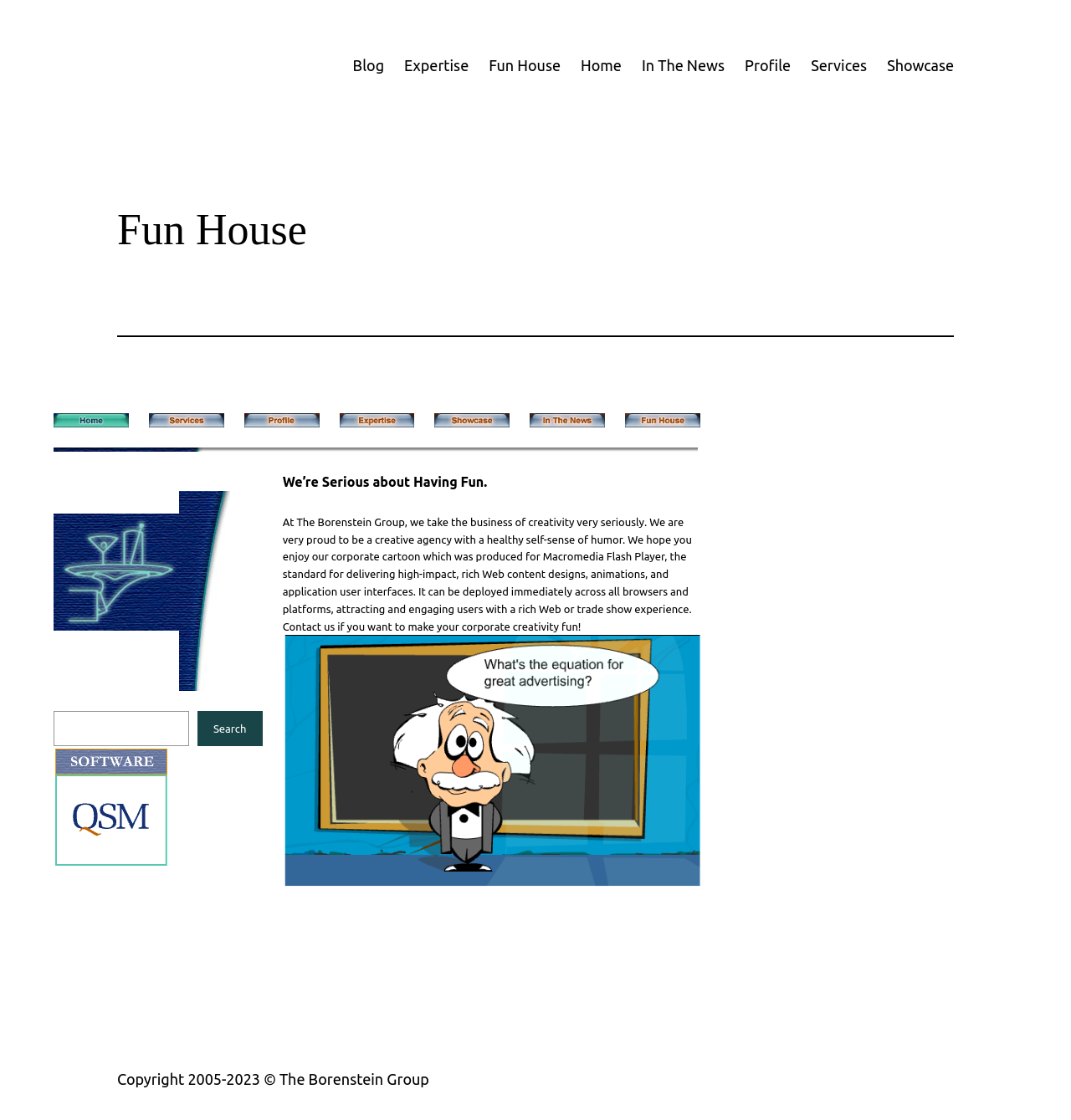Please specify the bounding box coordinates of the clickable region to carry out the following instruction: "Click the 'Showcase' link". The coordinates should be four float numbers between 0 and 1, in the format [left, top, right, bottom].

[0.828, 0.048, 0.891, 0.069]